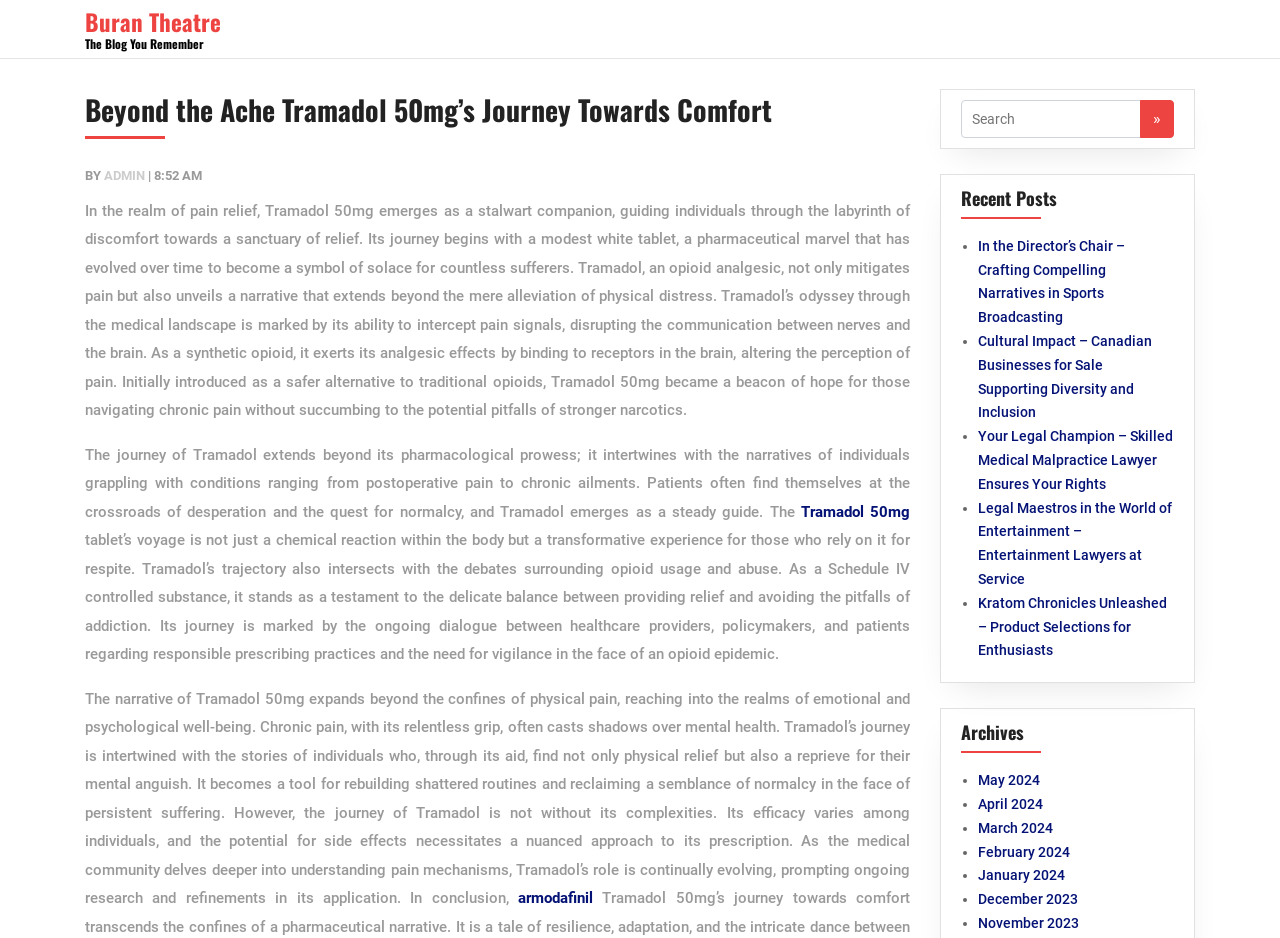Please analyze the image and provide a thorough answer to the question:
What is the category of the link 'armodafinil'?

The link 'armodafinil' is not explicitly categorized on the webpage. However, based on its location within the article, it appears to be related to the topic of pharmaceuticals or medical research.